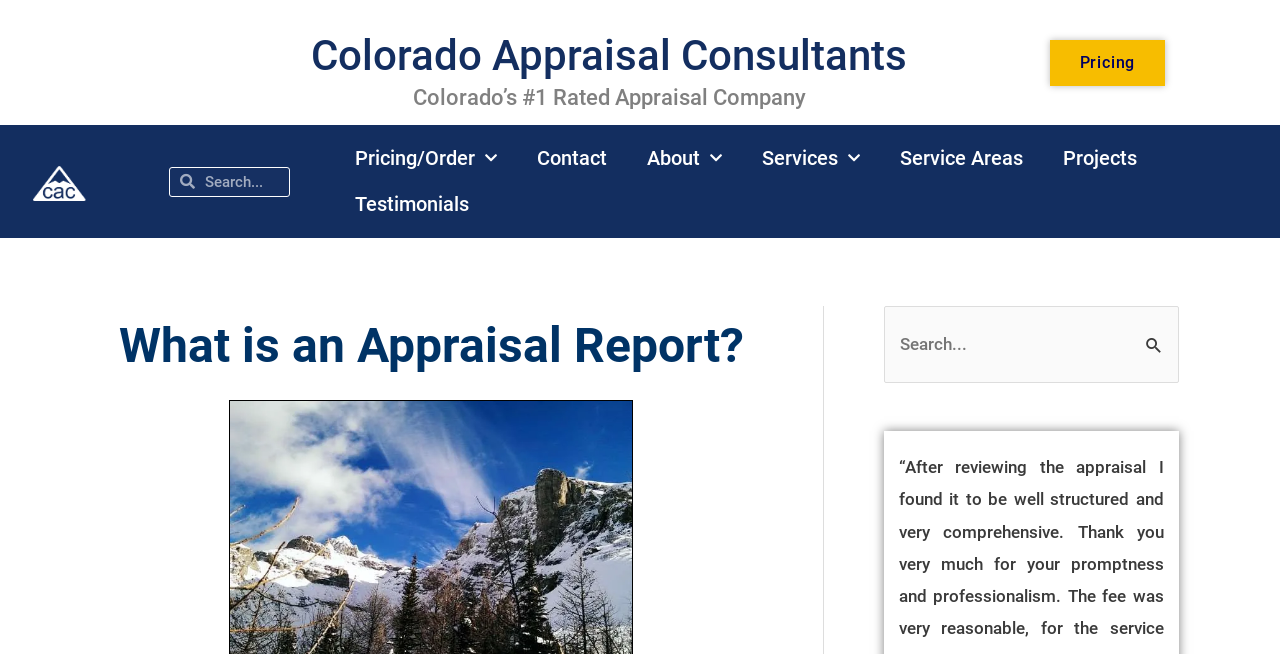Locate the bounding box coordinates of the element you need to click to accomplish the task described by this instruction: "Click on the 'Contact' link".

[0.404, 0.207, 0.49, 0.277]